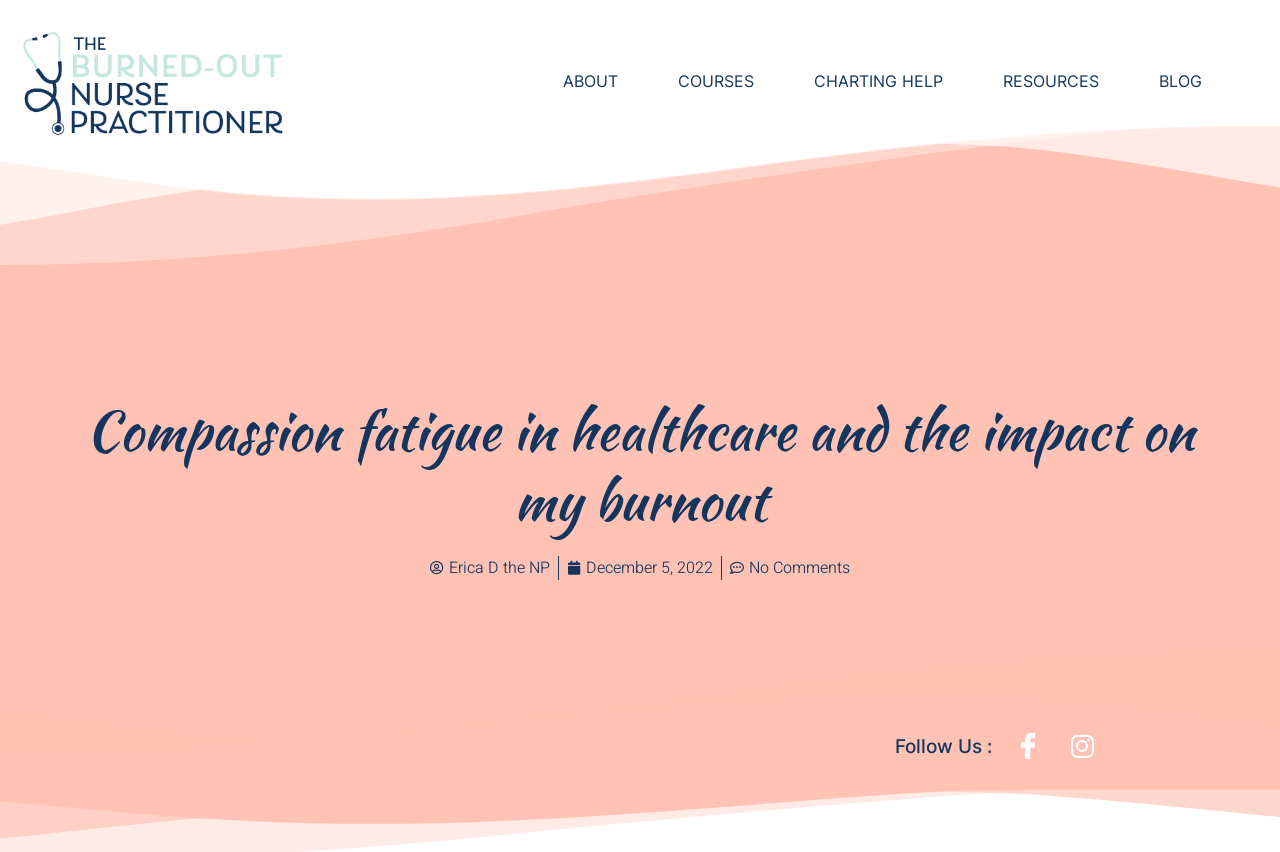Bounding box coordinates are specified in the format (top-left x, top-left y, bottom-right x, bottom-right y). All values are floating point numbers bounded between 0 and 1. Please provide the bounding box coordinate of the region this sentence describes: About

[0.393, 0.054, 0.483, 0.136]